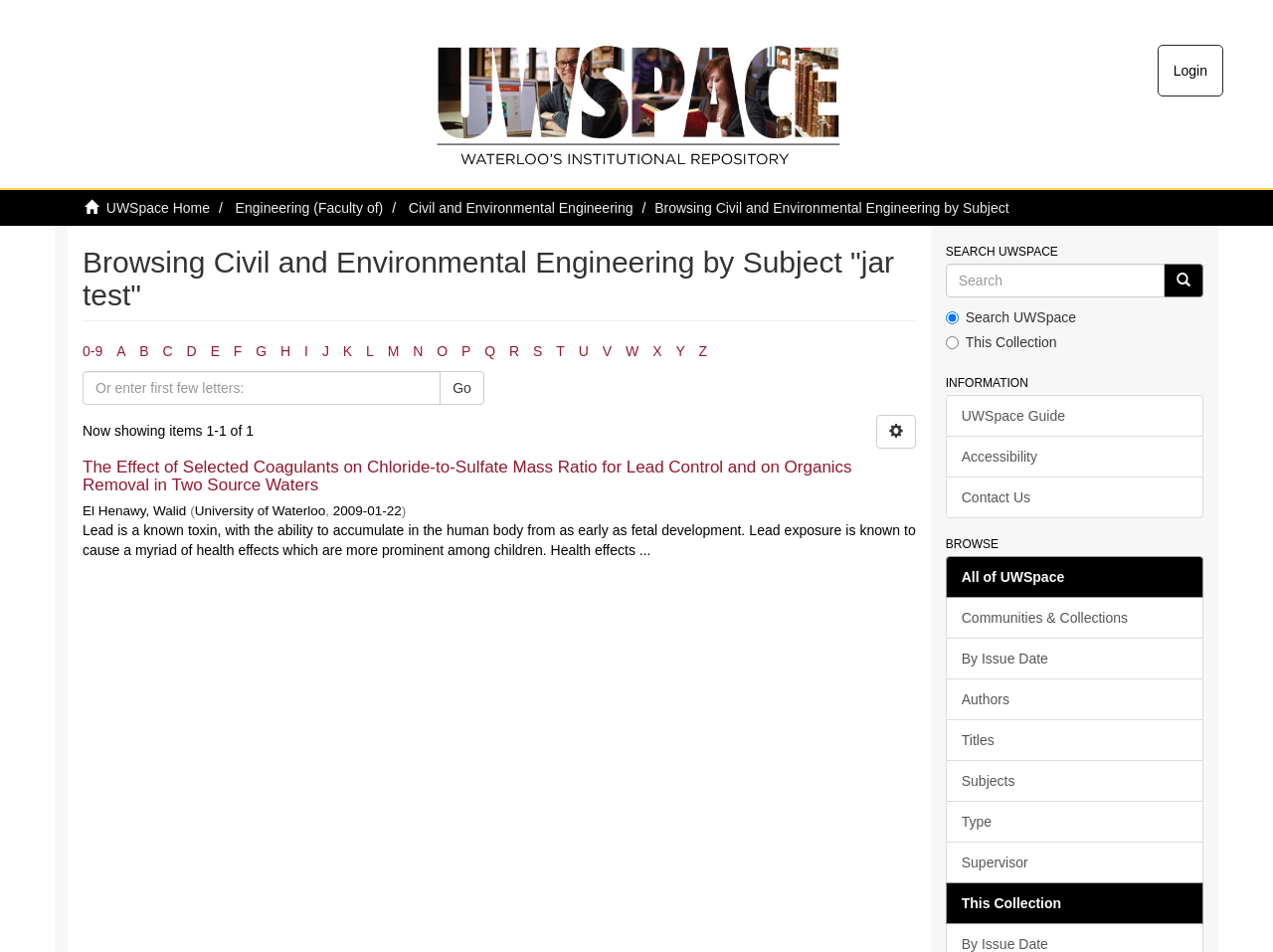How many items are shown on this page? Analyze the screenshot and reply with just one word or a short phrase.

1